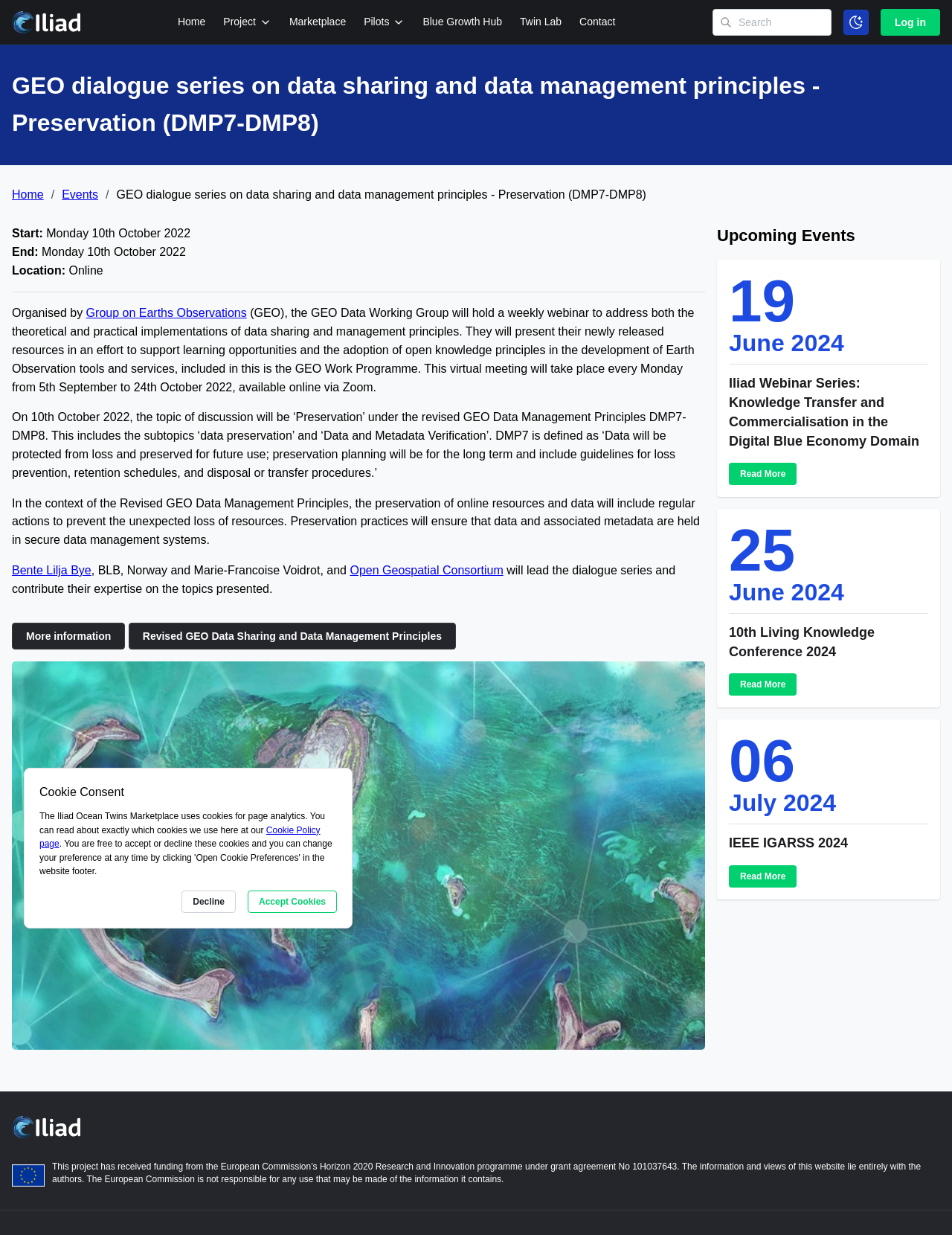Determine the bounding box coordinates of the clickable element to achieve the following action: 'Log in'. Provide the coordinates as four float values between 0 and 1, formatted as [left, top, right, bottom].

[0.925, 0.007, 0.988, 0.029]